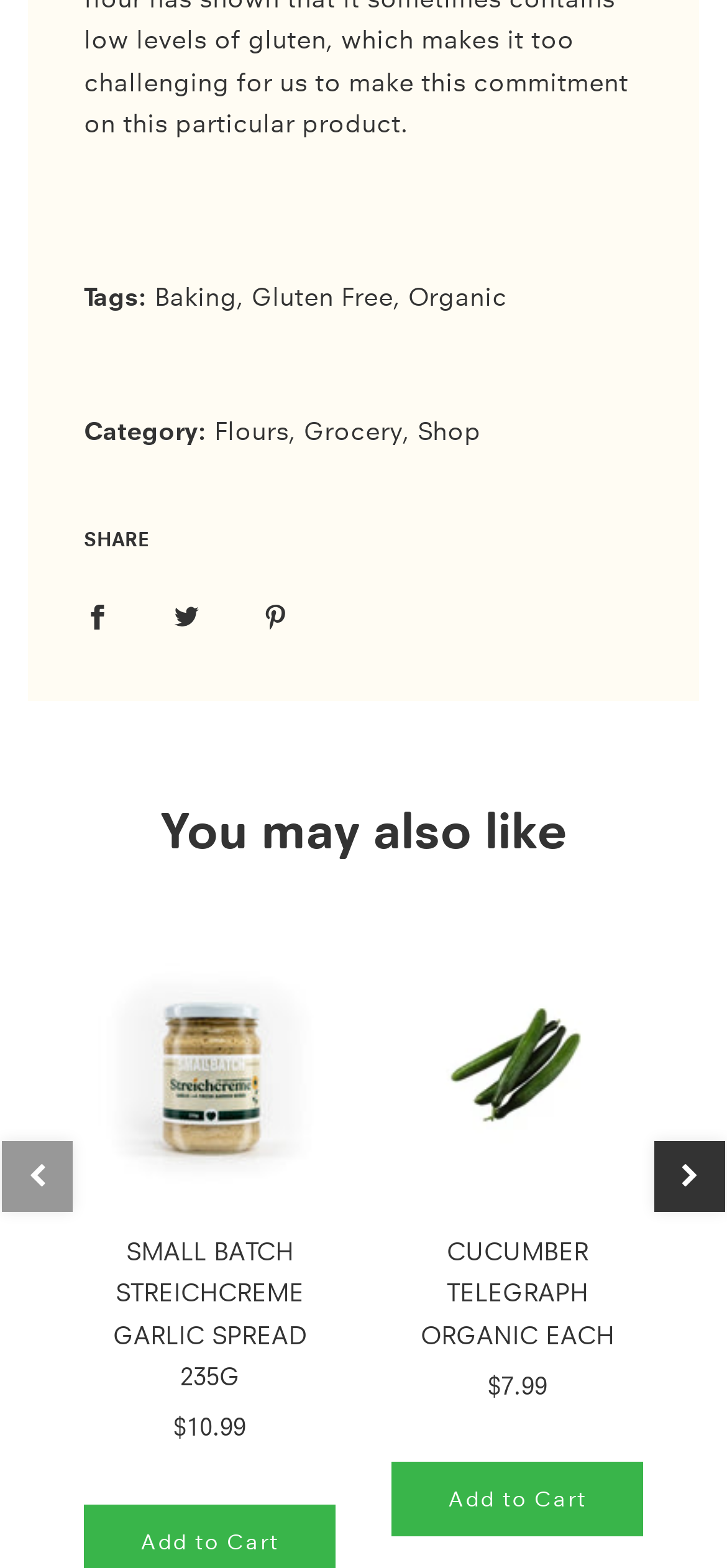Find and indicate the bounding box coordinates of the region you should select to follow the given instruction: "Go to next slide".

[0.9, 0.727, 0.997, 0.773]